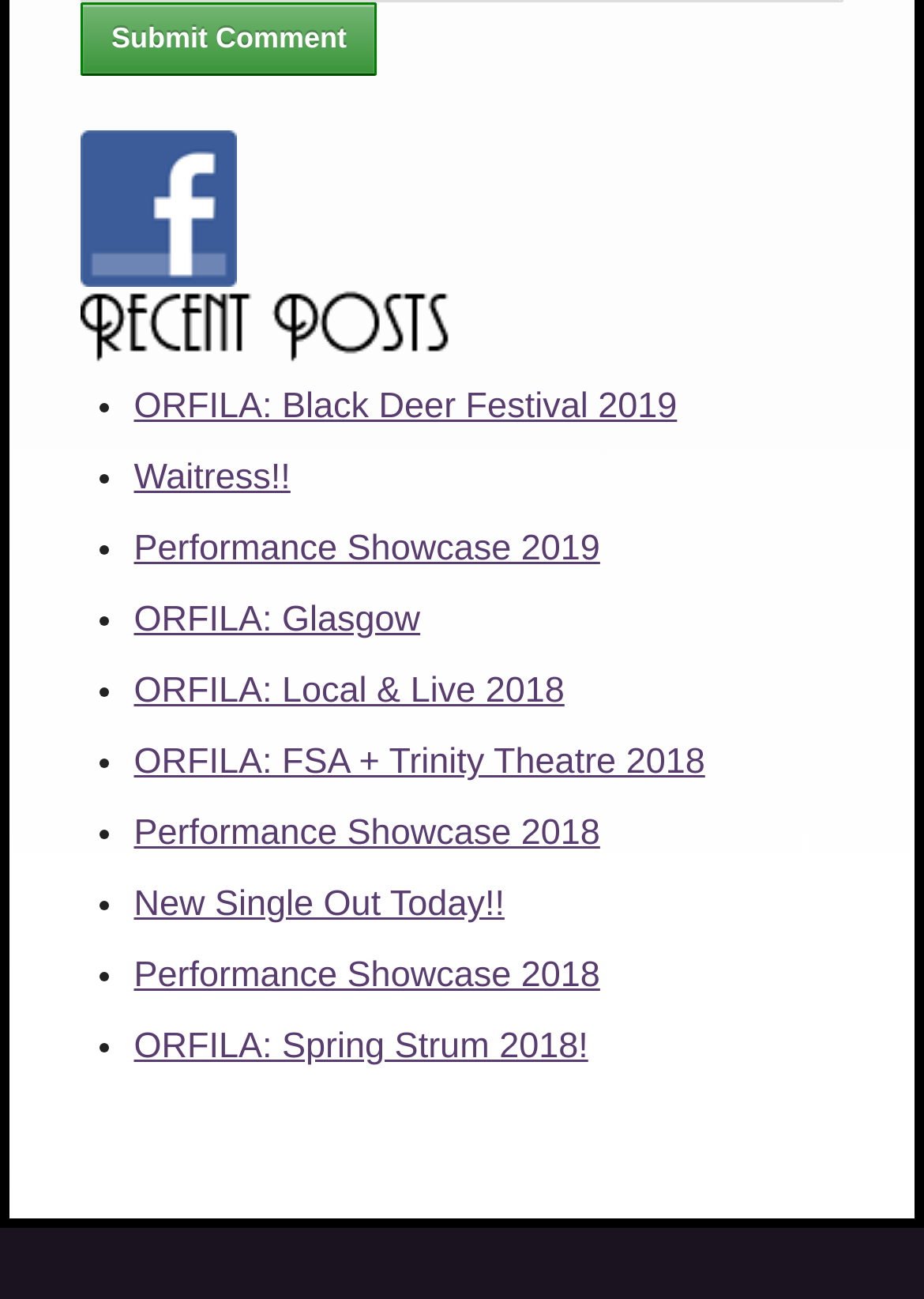Provide a brief response in the form of a single word or phrase:
What is the last recent post?

ORFILA: Spring Strum 2018!